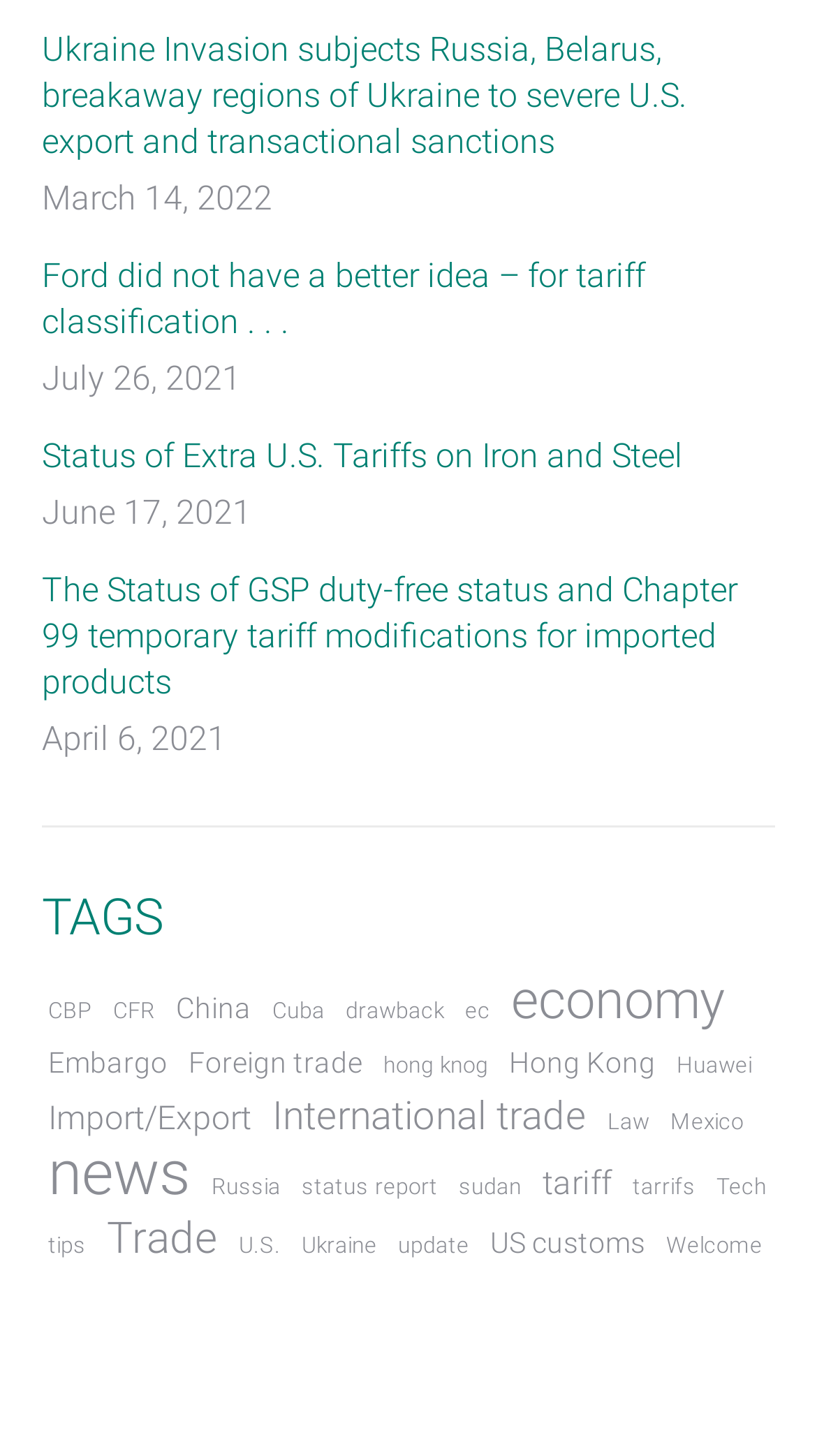Could you specify the bounding box coordinates for the clickable section to complete the following instruction: "Explore news about Huawei"?

[0.821, 0.717, 0.928, 0.748]